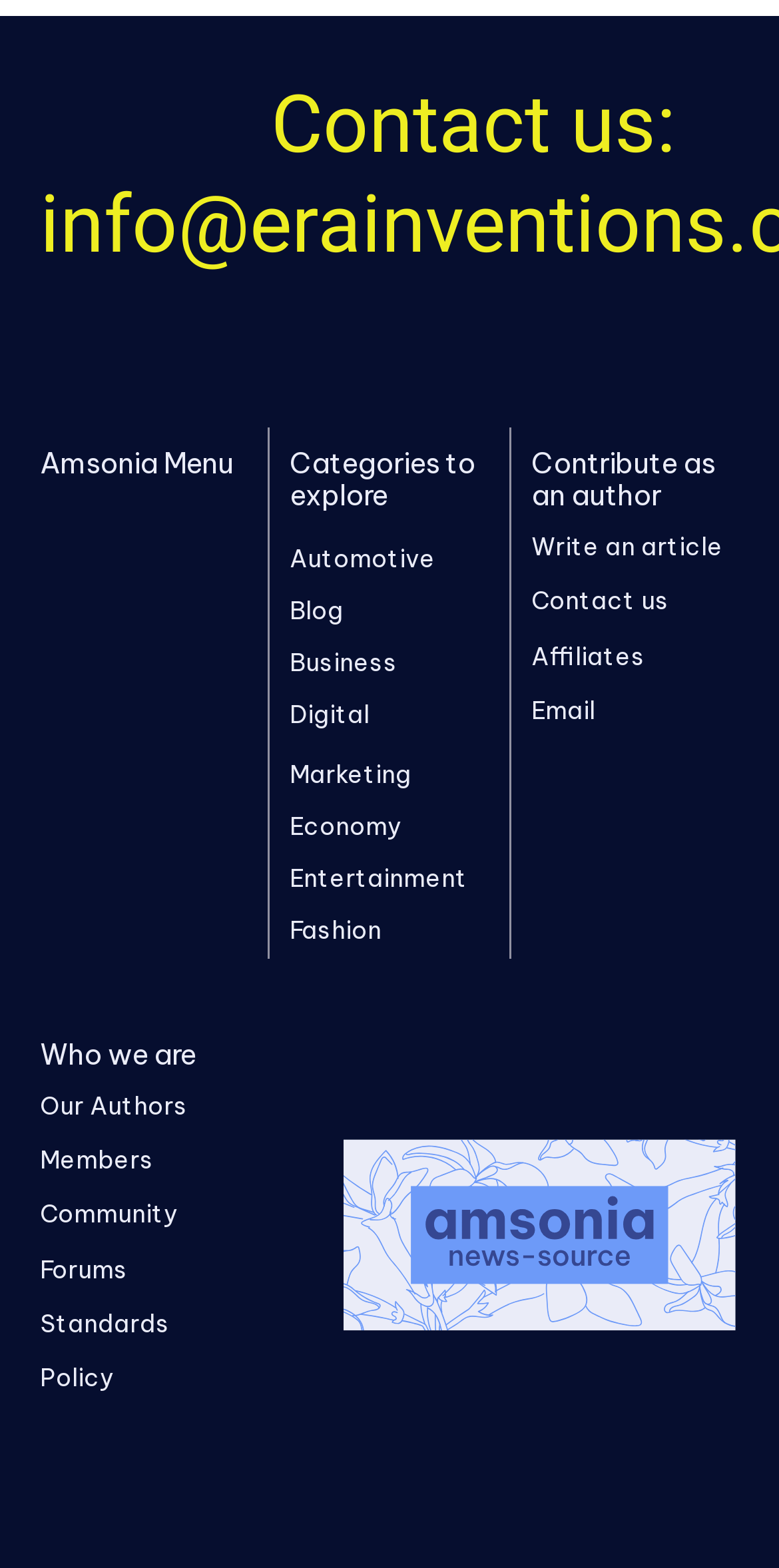Locate the bounding box coordinates of the element that should be clicked to fulfill the instruction: "View Our Authors".

[0.051, 0.696, 0.241, 0.715]